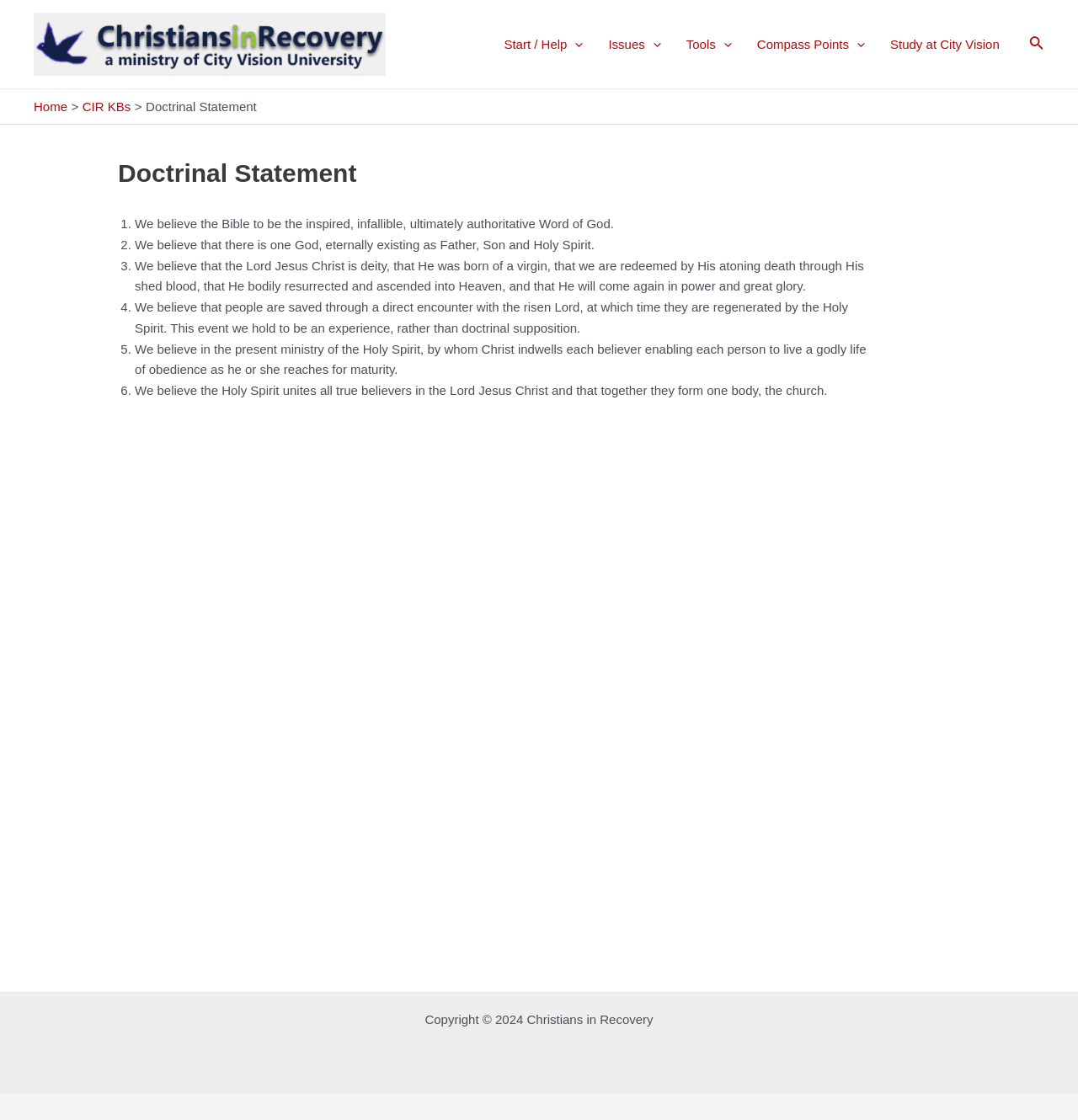What is the topic of the article on this webpage?
Kindly offer a comprehensive and detailed response to the question.

The article on this webpage has a heading that says 'Doctrinal Statement', and the content below it lists several beliefs or statements of faith.